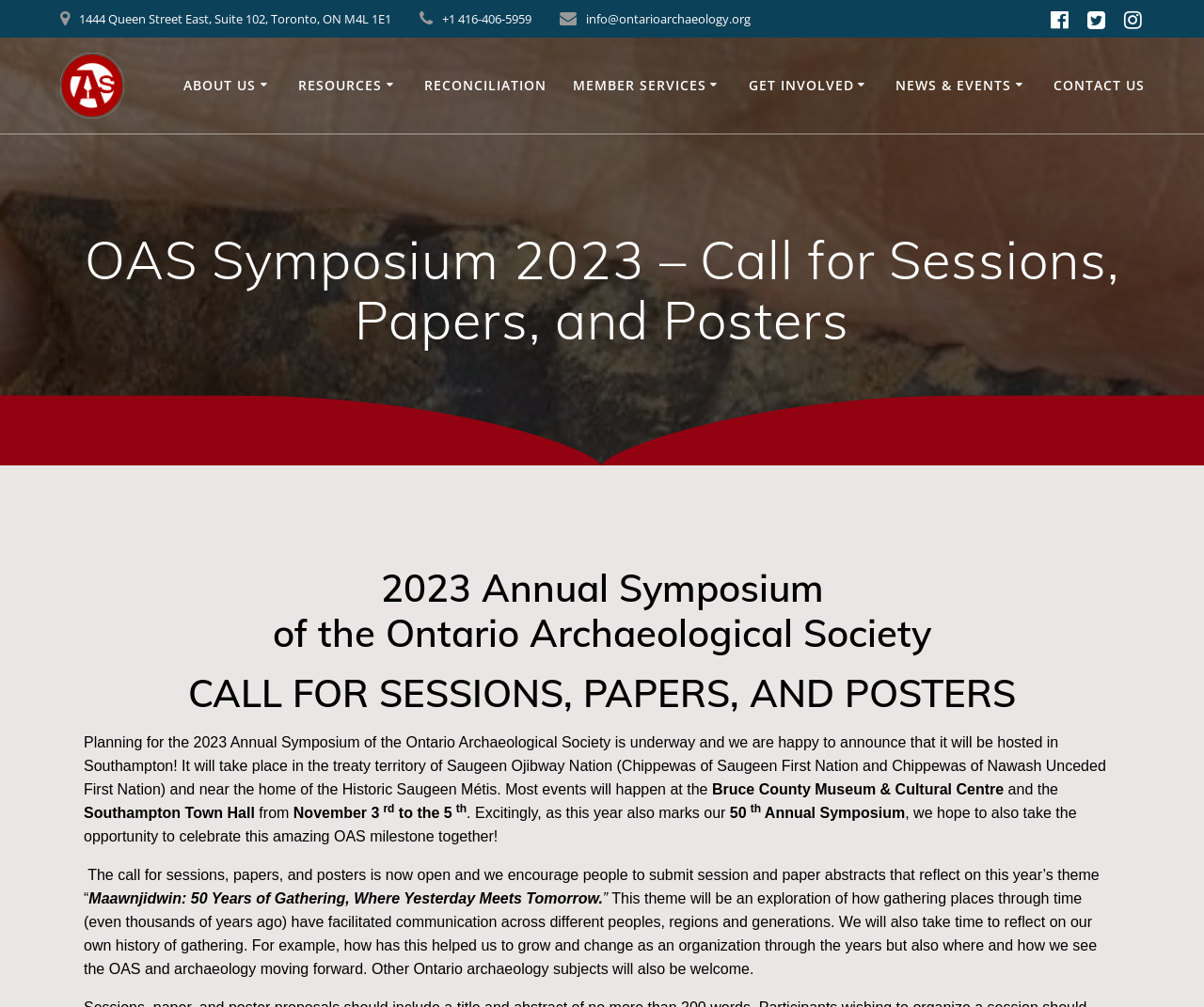Identify the bounding box coordinates for the region to click in order to carry out this instruction: "Read the call for sessions, papers, and posters". Provide the coordinates using four float numbers between 0 and 1, formatted as [left, top, right, bottom].

[0.07, 0.666, 0.93, 0.711]